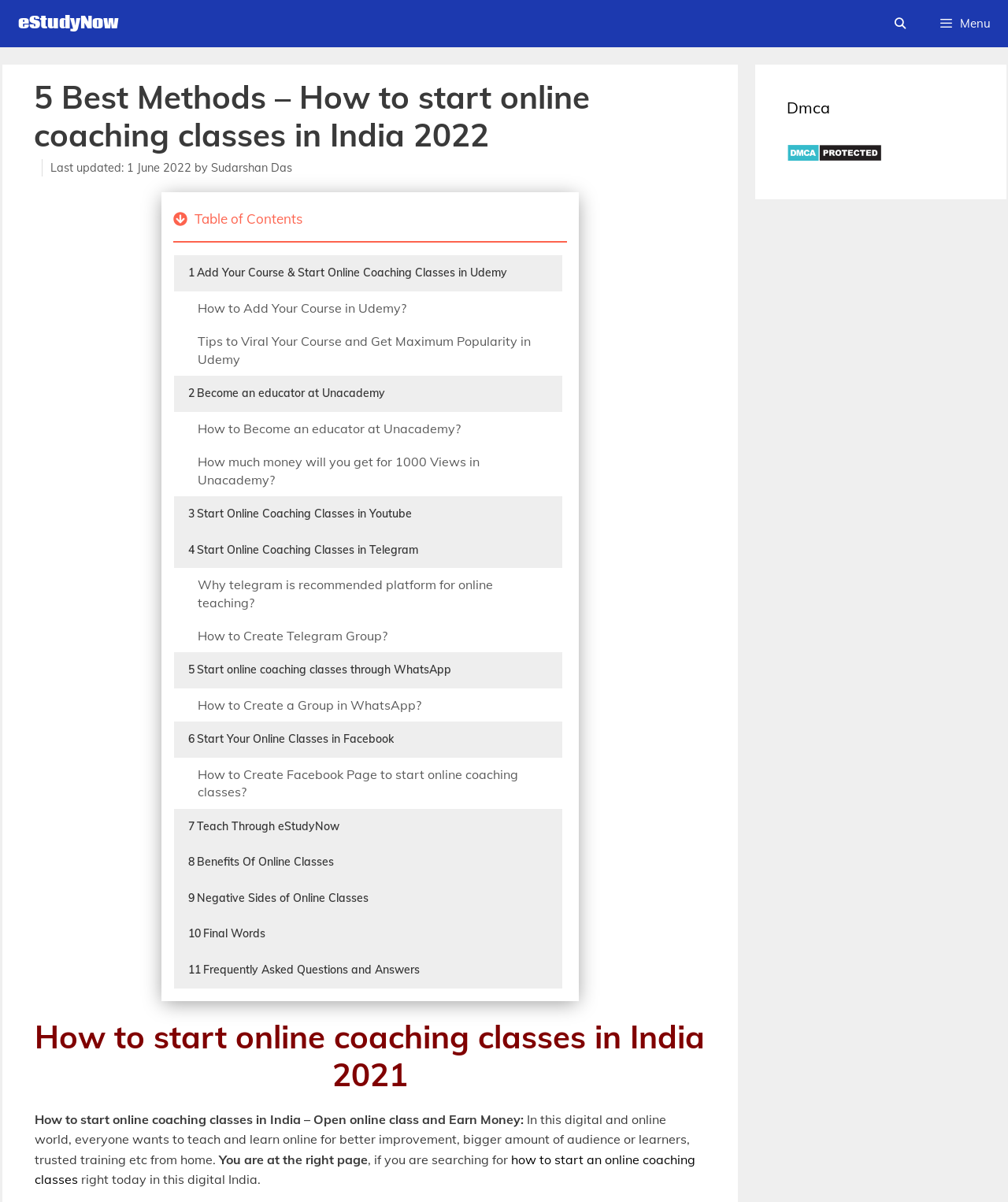Give a comprehensive overview of the webpage, including key elements.

The webpage is about becoming an online educator in India, specifically focusing on how to start online coaching or tuition classes. At the top, there is a header section with a link to "eStudyNow" on the left and a search bar on the right. A menu button is located on the top right corner.

Below the header section, there is a main content area with a heading that reads "5 Best Methods – How to start online coaching classes in India 2022". This is followed by a time stamp indicating the publication date, "1 June 2022", and the author's name, "Sudarshan Das". 

To the right of the author's name, there is a small image. Below this, there is a table of contents section with links to various topics related to online coaching, such as adding courses on Udemy, becoming an educator on Unacademy, and using YouTube, Telegram, WhatsApp, and Facebook for online teaching.

The main content area is divided into sections, each with a heading and a series of links to related topics. The sections are numbered, with numbers 4, 7, 10, and 11 appearing on the left side of the page. The content covers various aspects of online coaching, including benefits, negative sides, and frequently asked questions.

At the bottom of the page, there is a complementary section with a heading "Dmca" and a link to "DMCA.com Protection Status" with an accompanying image.